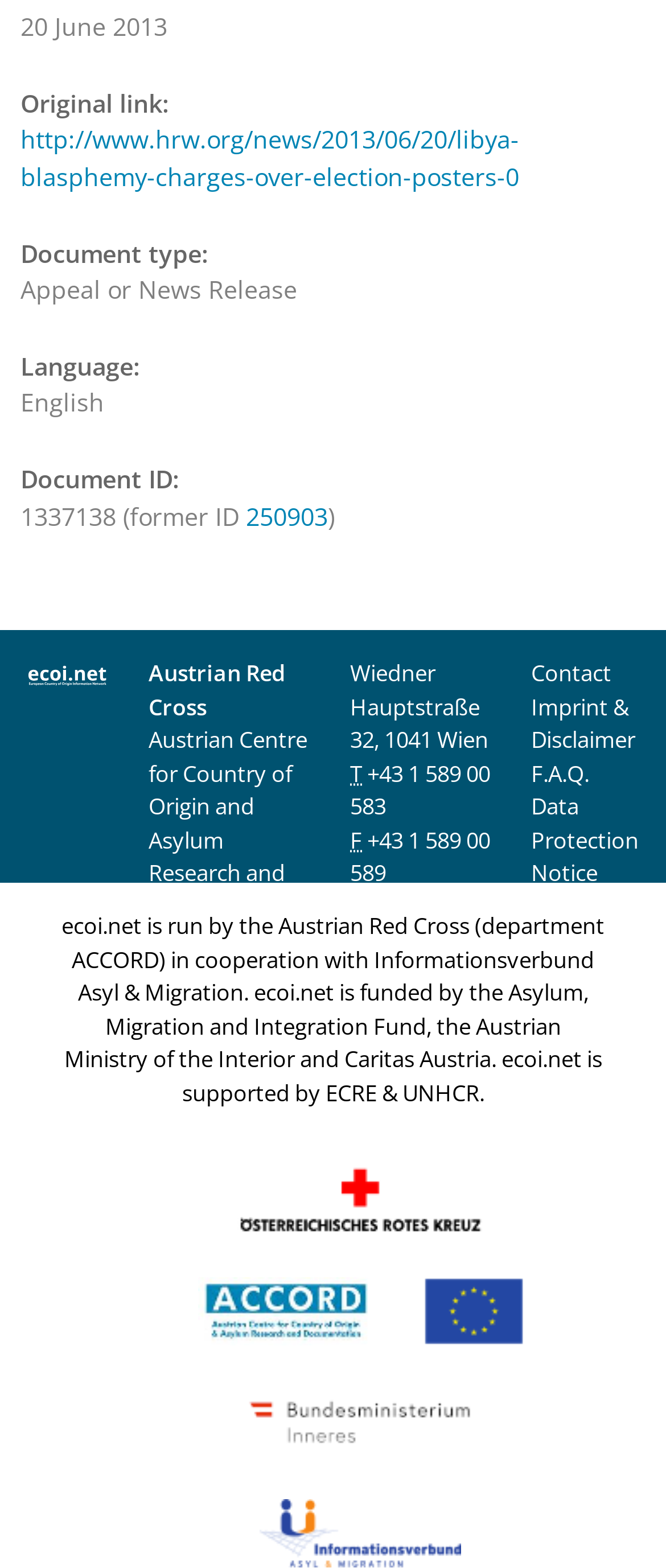Please mark the bounding box coordinates of the area that should be clicked to carry out the instruction: "Contact the Austrian Centre for Country of Origin and Asylum Research and Documentation".

[0.526, 0.483, 0.736, 0.524]